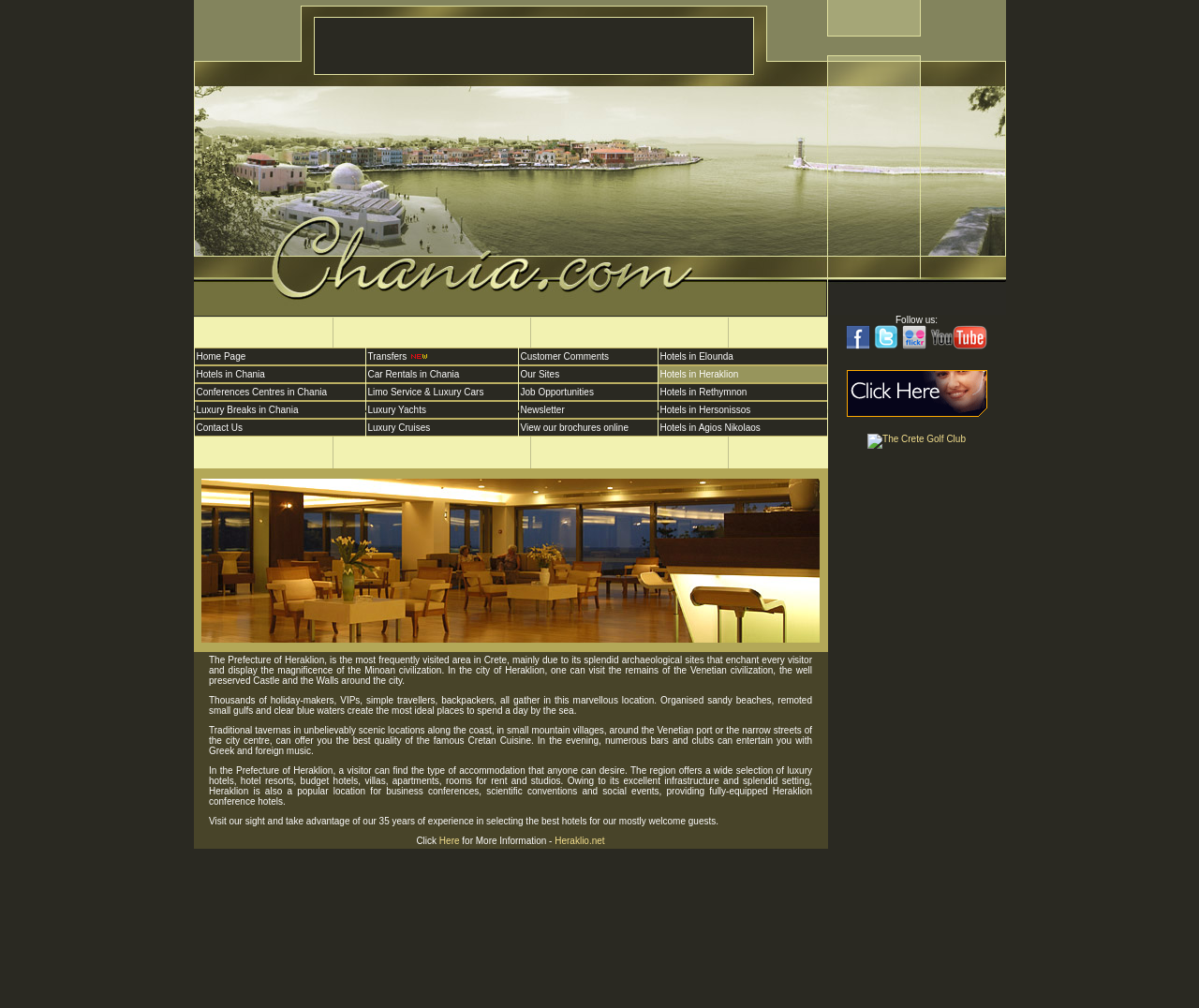What type of accommodations are listed on this webpage?
Can you offer a detailed and complete answer to this question?

Based on the webpage structure and content, it appears that the webpage is listing various types of accommodations, specifically hotels, in different locations such as Heraklion, Chania, and others.